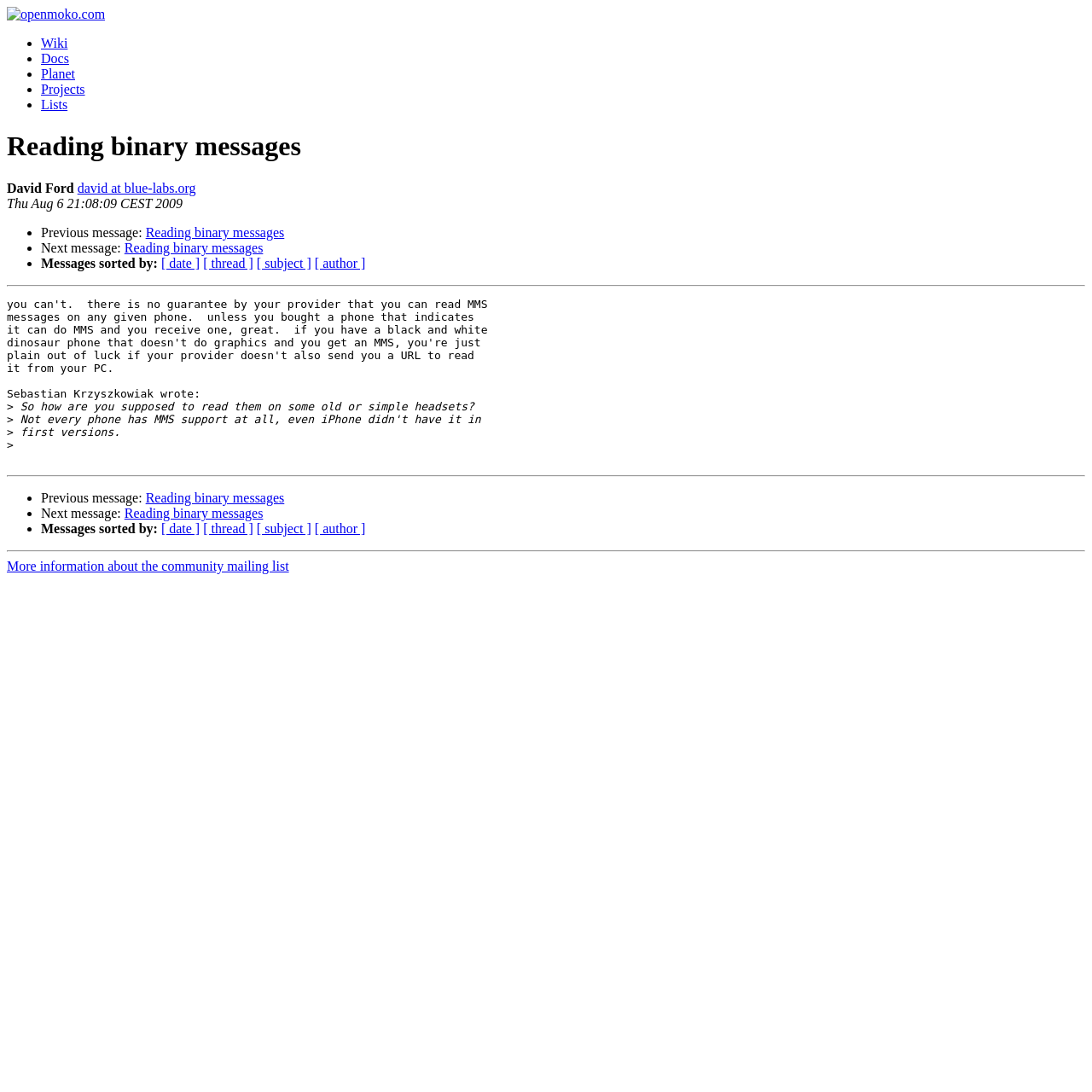Answer the following query concisely with a single word or phrase:
What are the options to sort messages by?

date, thread, subject, author